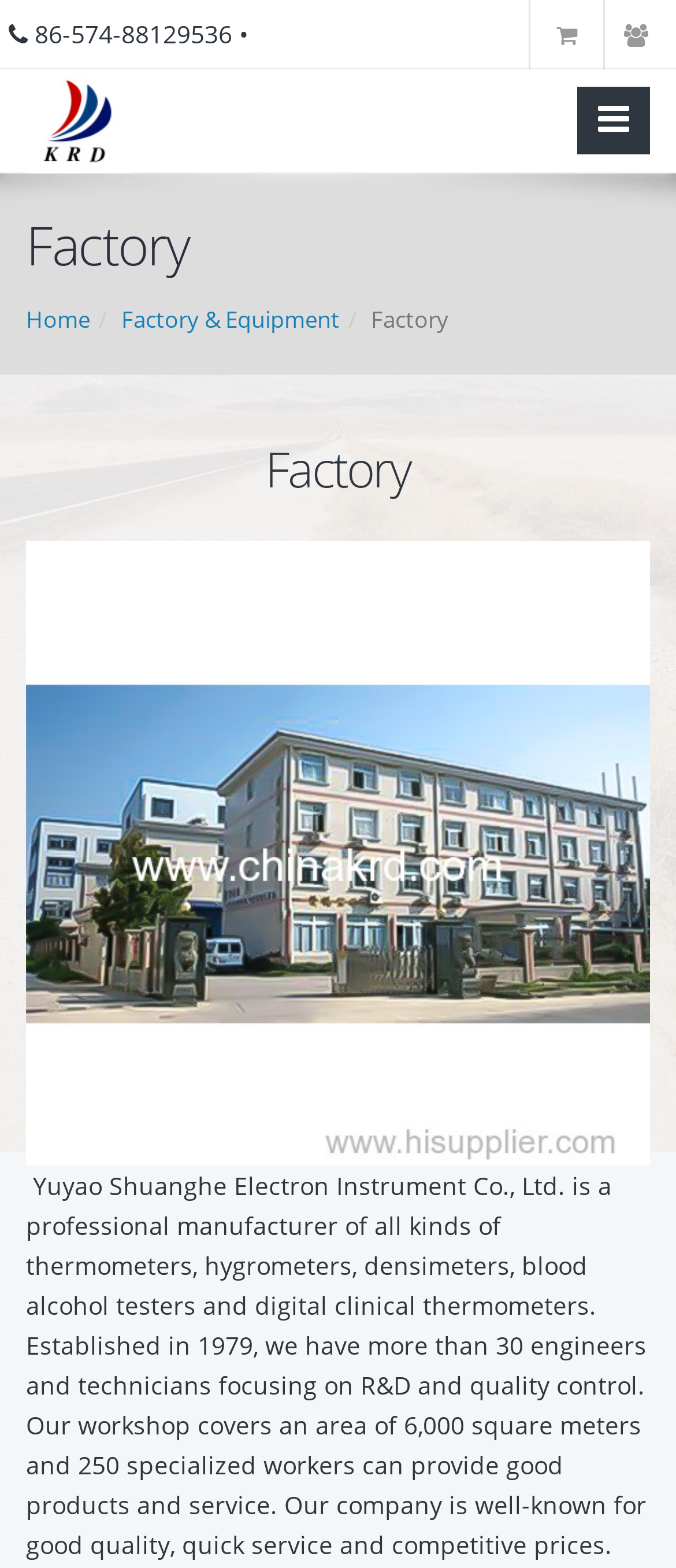What is the icon on the top right corner?
Provide an in-depth and detailed explanation in response to the question.

I found the icon by looking at the link element with the OCR text '' at the top right corner of the webpage, which is likely a social media or sharing icon.